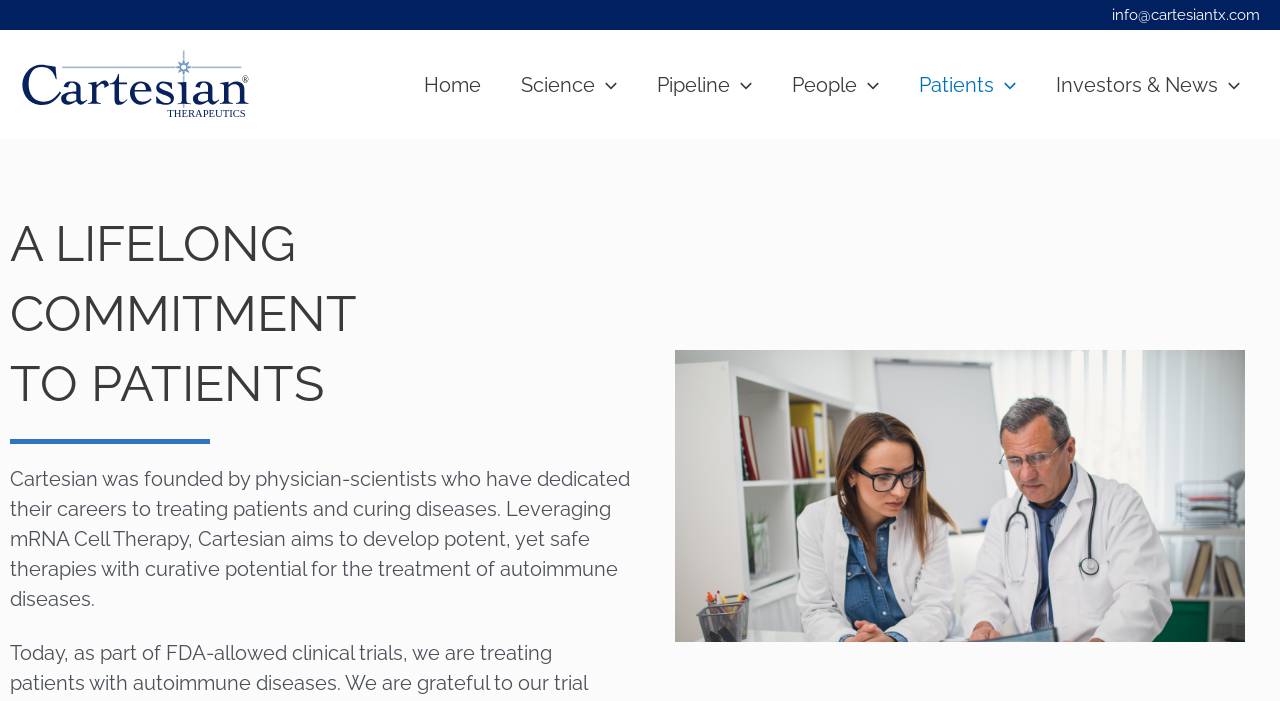Please identify the webpage's heading and generate its text content.

A LIFELONG COMMITMENT
TO PATIENTS